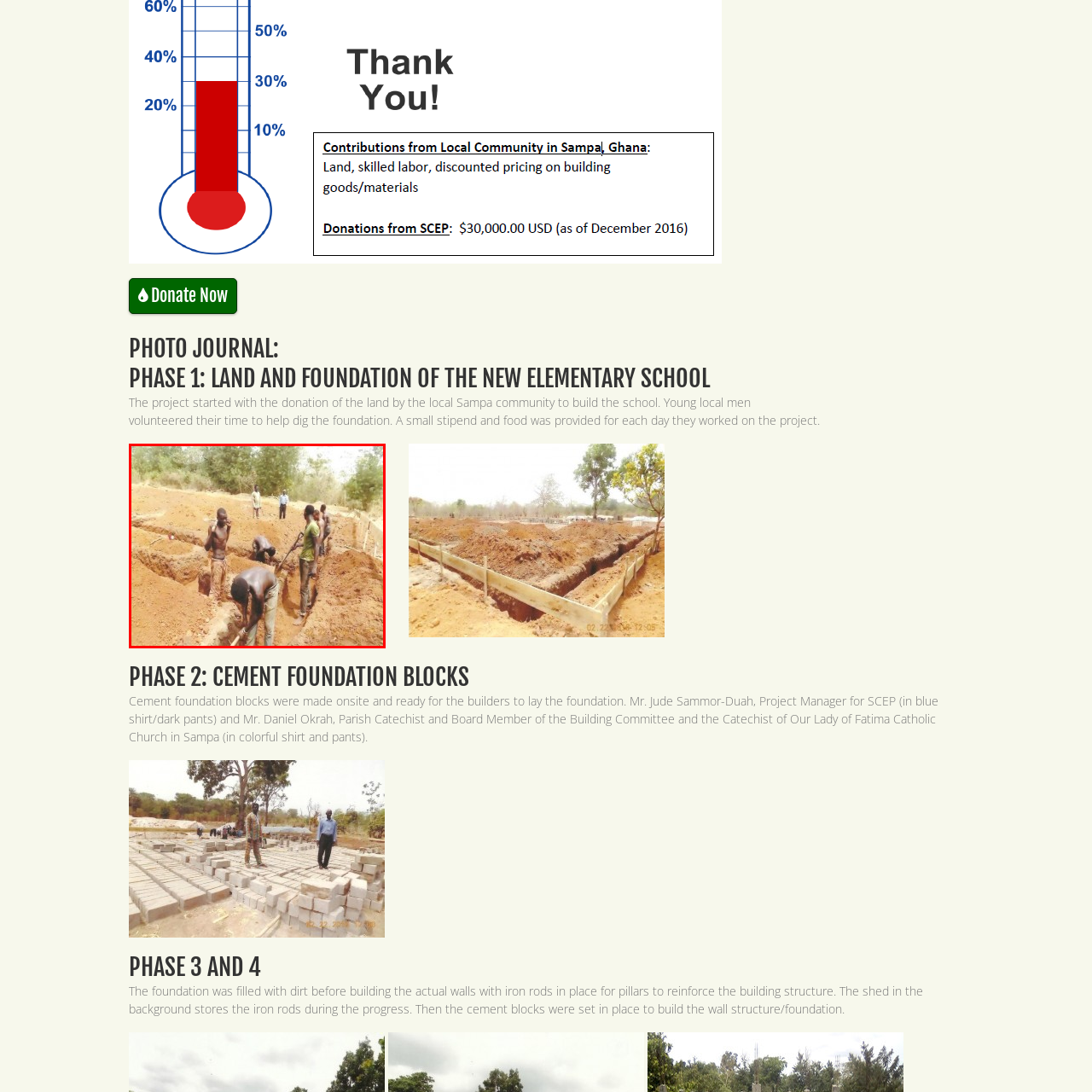Who is supervising the progress?  
Analyze the image surrounded by the red box and deliver a detailed answer based on the visual elements depicted in the image.

According to the caption, others are supervising the progress of the project in the background, highlighting the collaborative effort involved in this community-driven initiative.